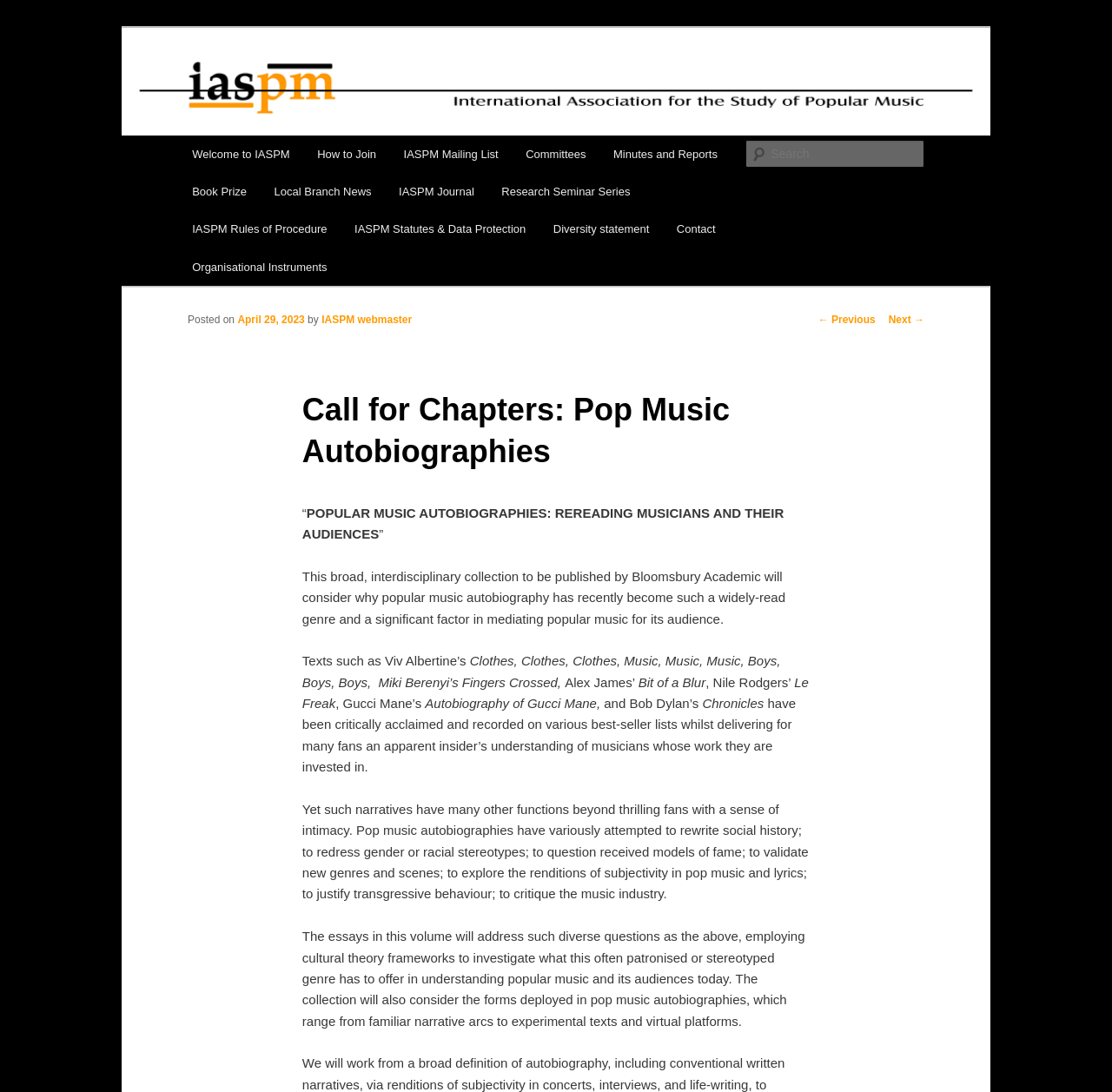Determine the bounding box coordinates of the area to click in order to meet this instruction: "Search for something".

[0.671, 0.128, 0.831, 0.153]